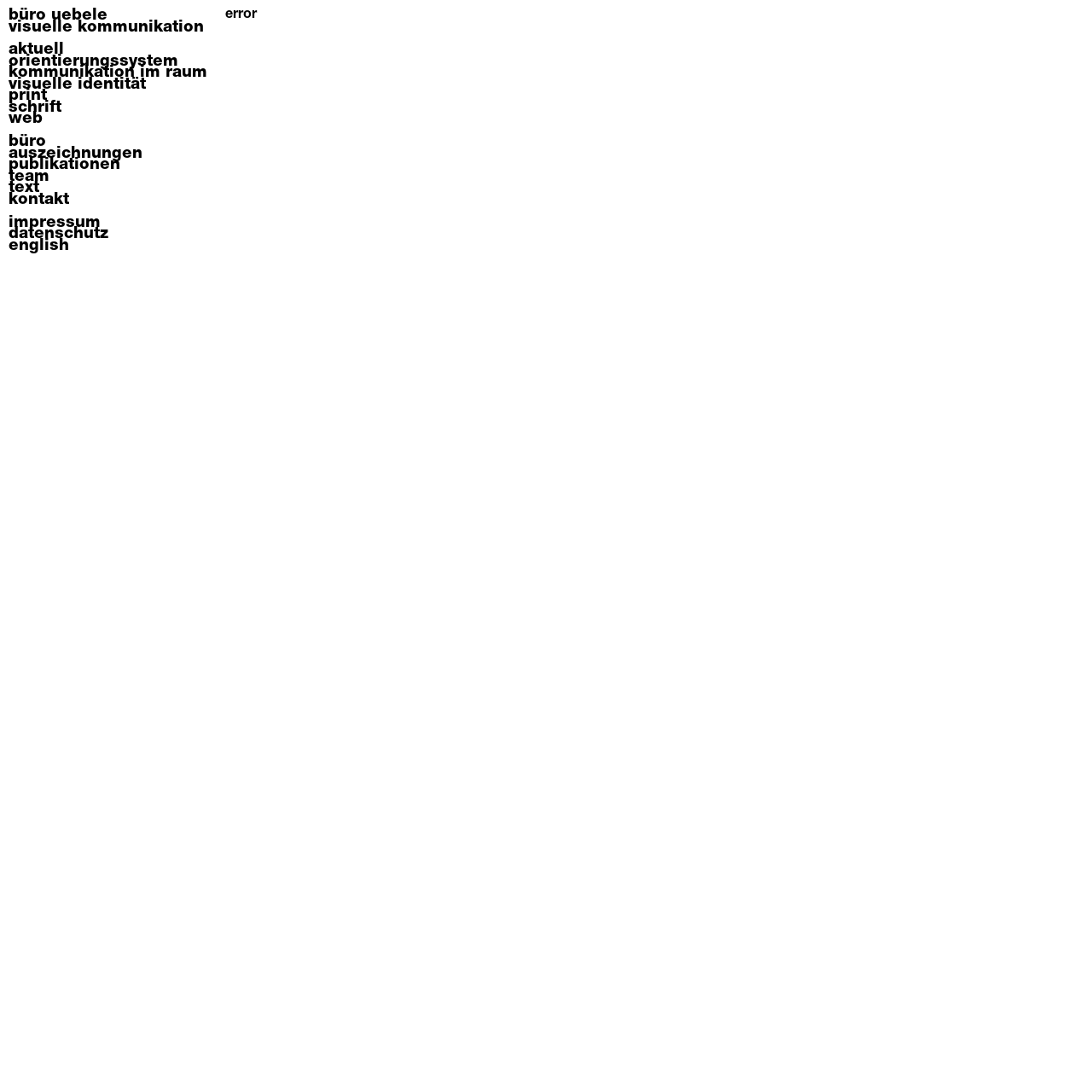What is the last link on the webpage?
Answer the question with just one word or phrase using the image.

datenschutz